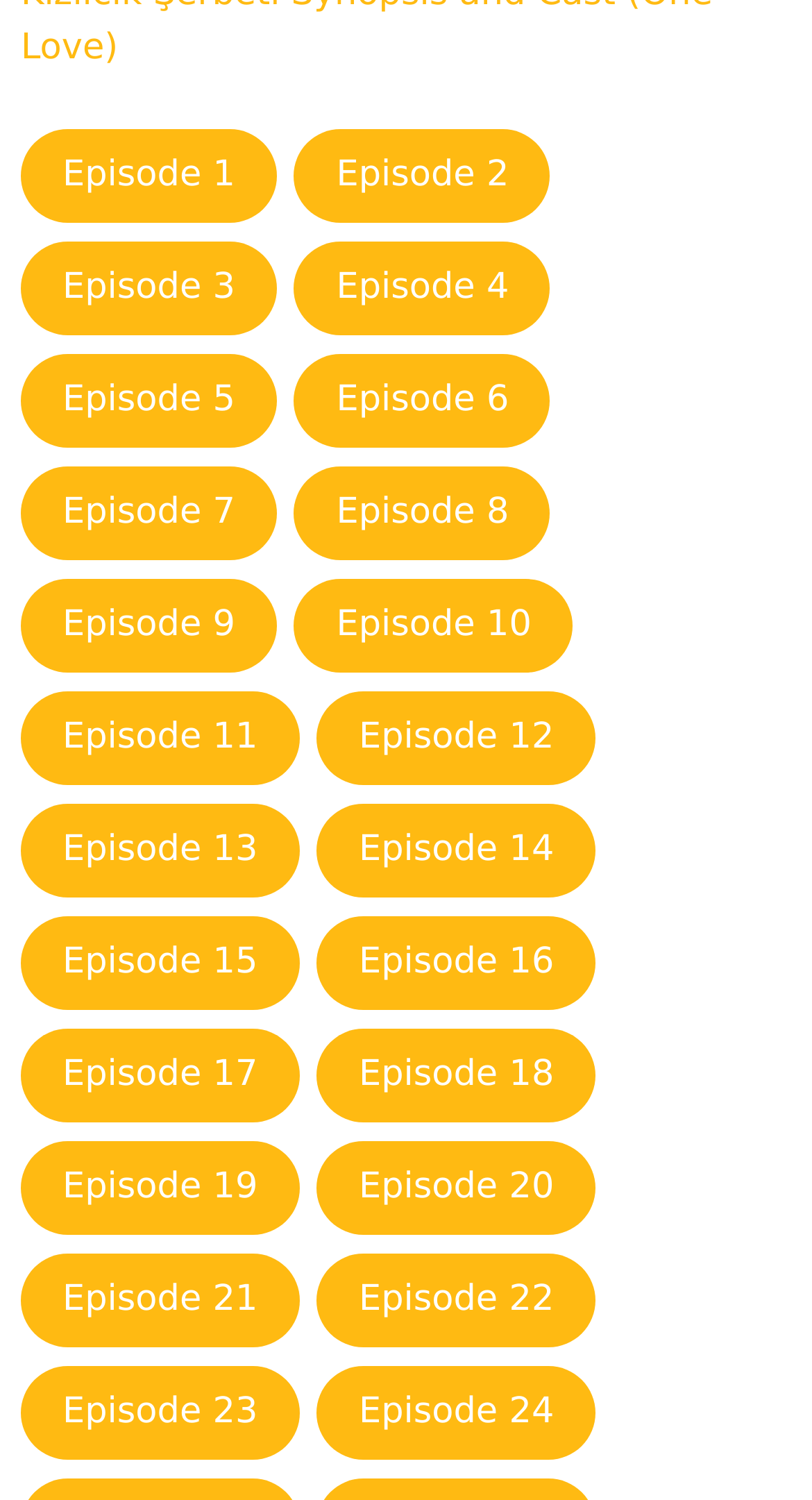Respond to the following question using a concise word or phrase: 
What is the vertical arrangement of episode links?

Top to bottom